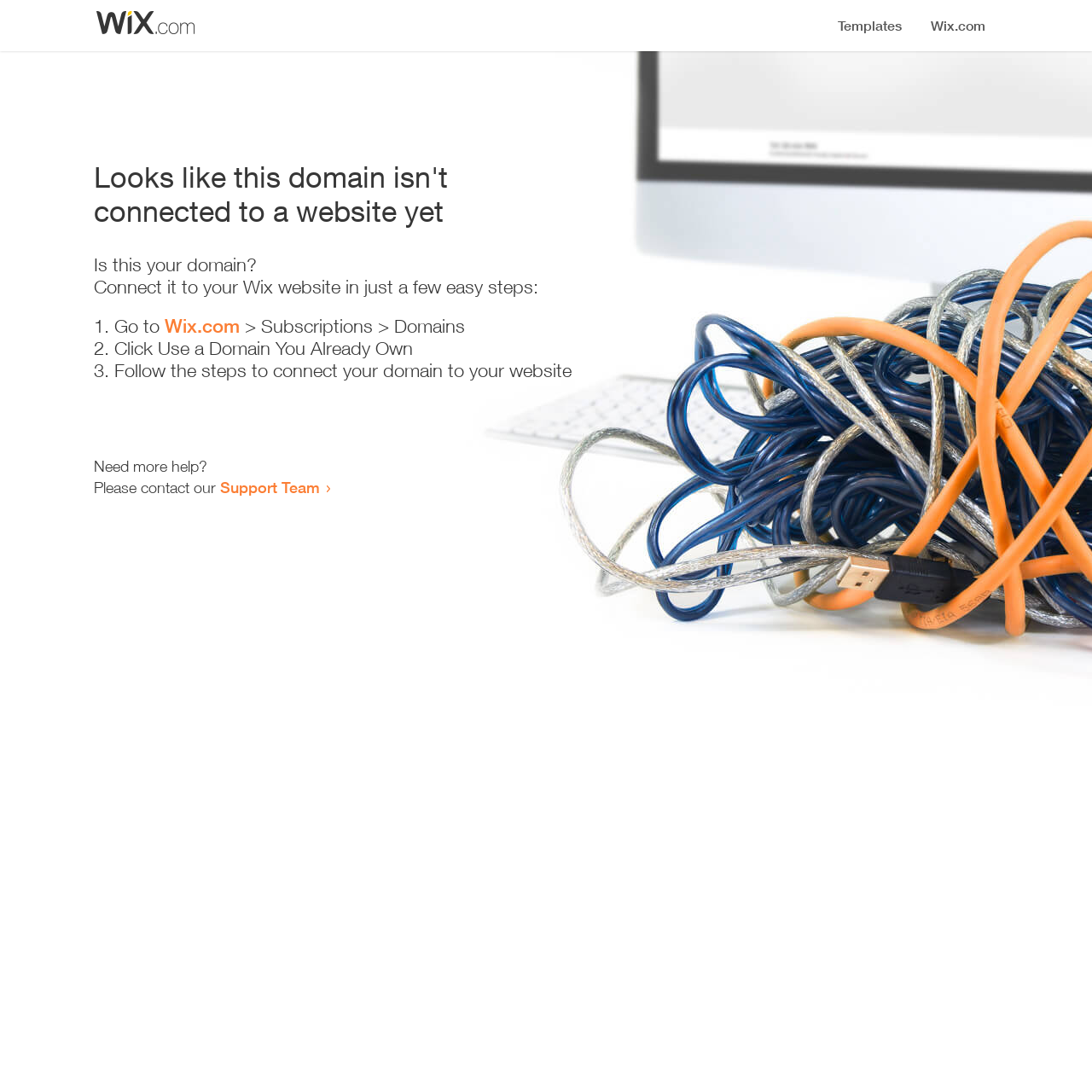Using the provided element description "Click to reveal", determine the bounding box coordinates of the UI element.

None